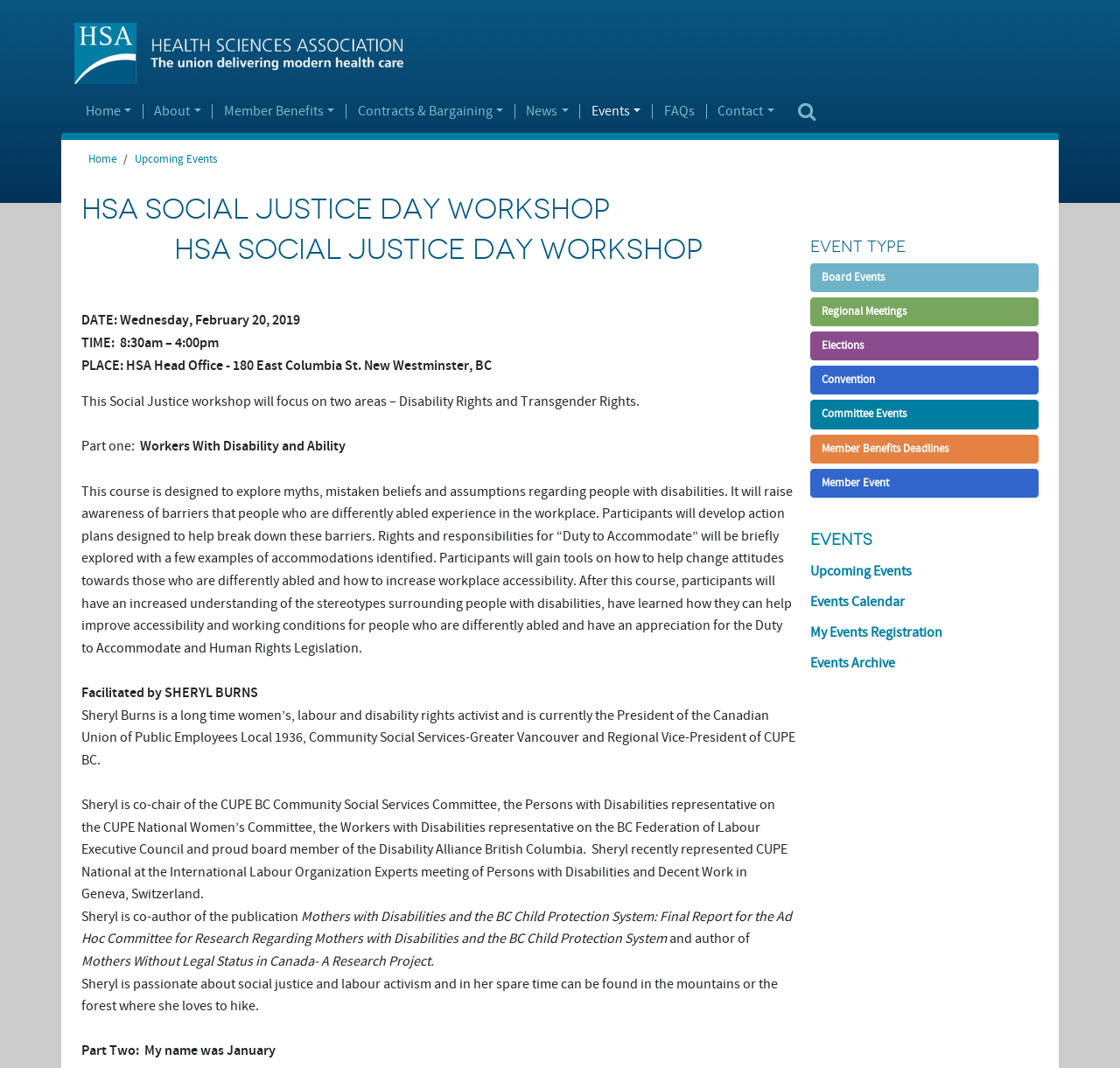Identify the bounding box for the described UI element. Provide the coordinates in (top-left x, top-left y, bottom-right x, bottom-right y) format with values ranging from 0 to 1: Upcoming Events

[0.12, 0.142, 0.194, 0.155]